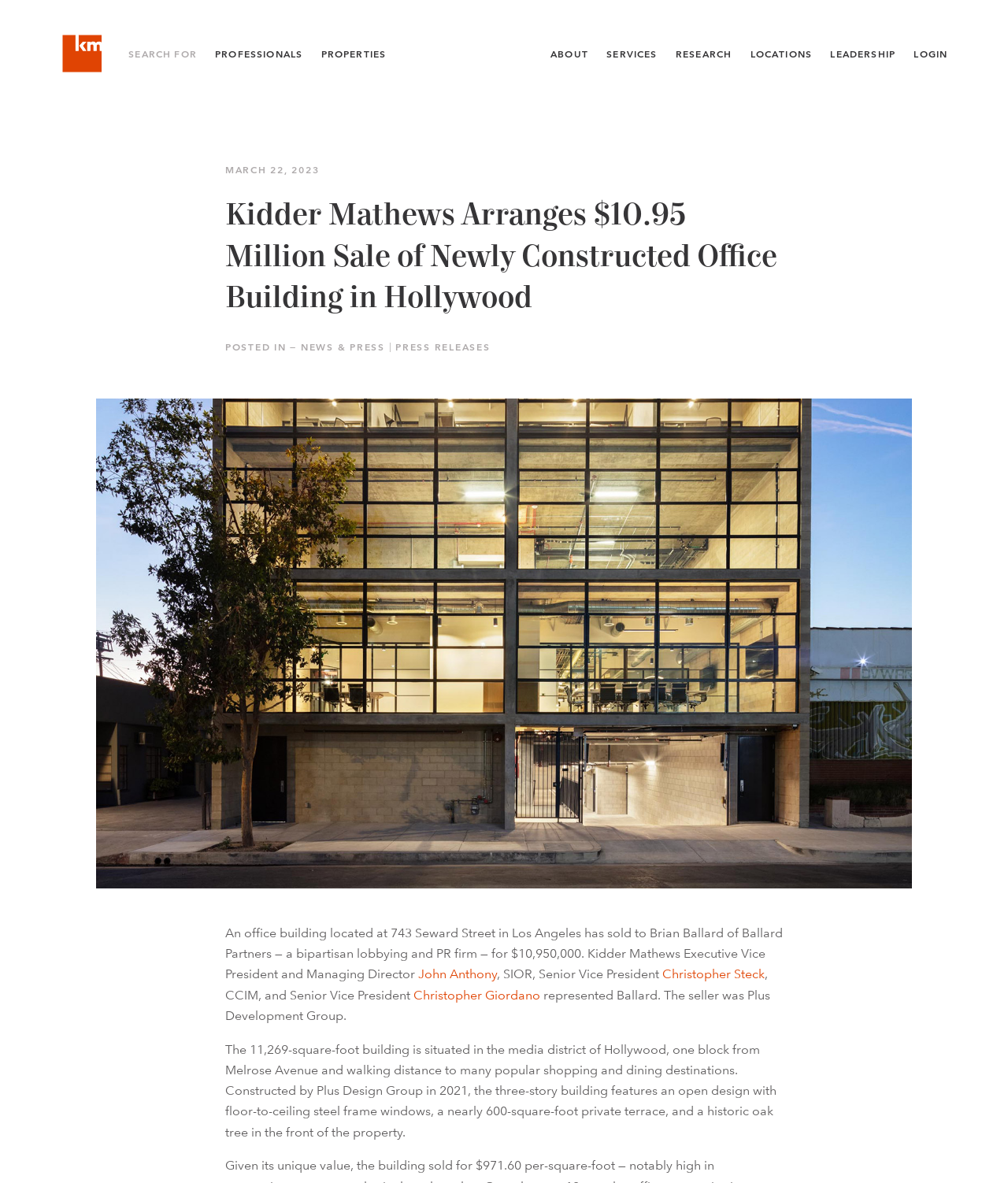Determine the bounding box coordinates for the region that must be clicked to execute the following instruction: "Read news and press".

[0.298, 0.289, 0.382, 0.298]